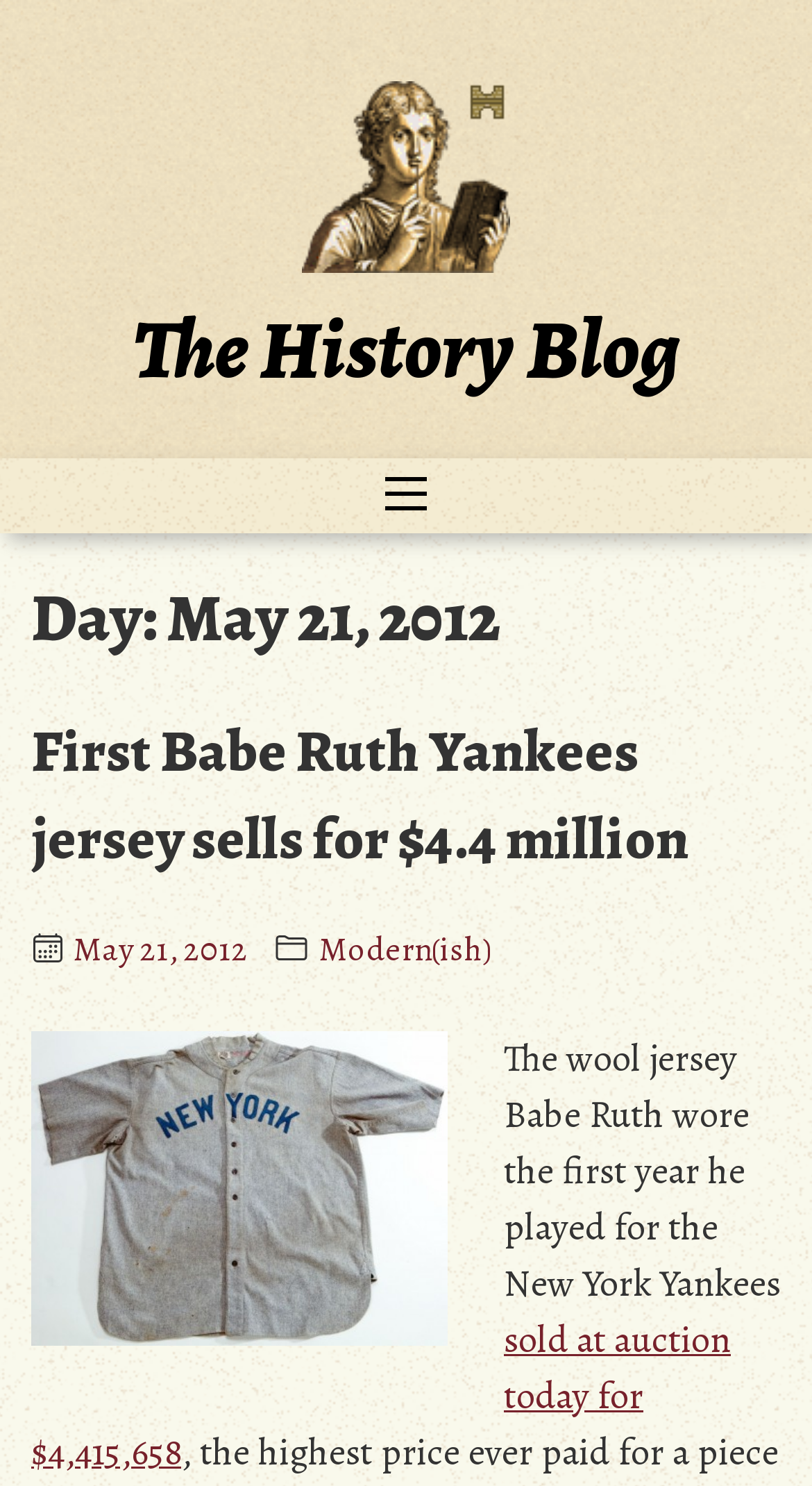Provide a brief response to the question using a single word or phrase: 
What is the price of the Babe Ruth Yankees jersey?

$4,415,658